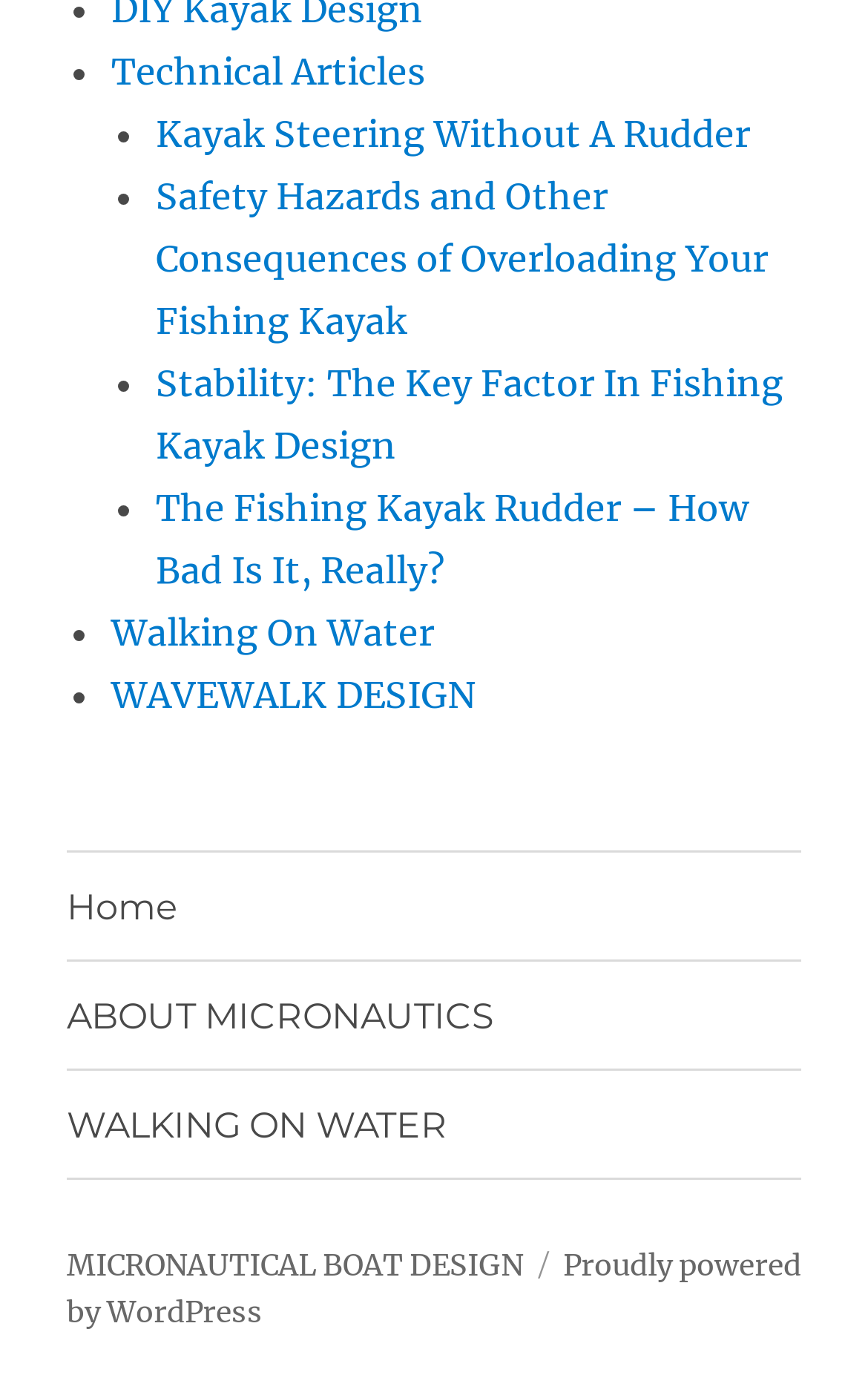Provide the bounding box coordinates of the section that needs to be clicked to accomplish the following instruction: "Read Kayak Steering Without A Rudder."

[0.179, 0.08, 0.864, 0.112]